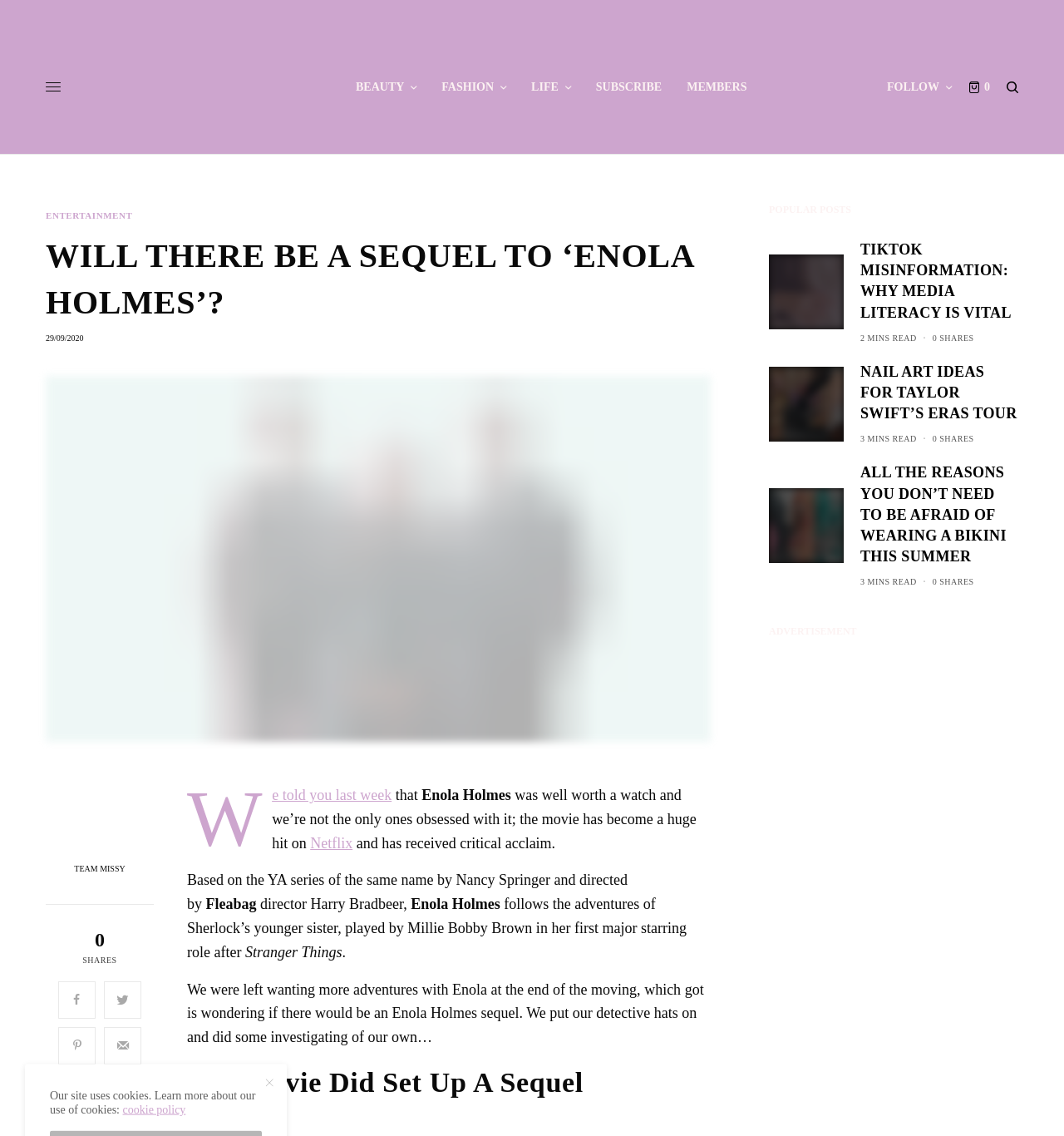Explain the features and main sections of the webpage comprehensively.

This webpage is about the Netflix movie "Enola Holmes" and the possibility of a sequel. At the top, there is a large image and a navigation menu with links to "BEAUTY", "FASHION", "LIFE", "SUBSCRIBE", and "MEMBERS". Below the navigation menu, there is a header with the title "WILL THERE BE A SEQUEL TO ‘ENOLA HOLMES’?" and a subheading with the date "29/09/2020". 

To the right of the header, there is an image with the text "Team Missy" and a link to "TEAM MISSY". Below the header, there is a section of text that discusses the movie "Enola Holmes" and its success on Netflix. The text is divided into paragraphs and includes links to "Netflix" and "Stranger Things". 

Further down the page, there is a section with the heading "The Movie Did Set Up A Sequel" and more text discussing the possibility of a sequel. On the right side of the page, there are several popular posts with images and links to articles, including "TIKTOK MISINFORMATION: WHY MEDIA LITERACY IS VITAL", "NAIL ART IDEAS FOR TAYLOR SWIFT’S ERAS TOUR", and "ALL THE REASONS YOU DON’T NEED TO BE AFRAID OF WEARING A BIKINI THIS SUMMER". Each popular post has a "READ" time and a "SHARES" count. 

At the very bottom of the page, there is a notice about the site's use of cookies and a link to the "cookie policy".